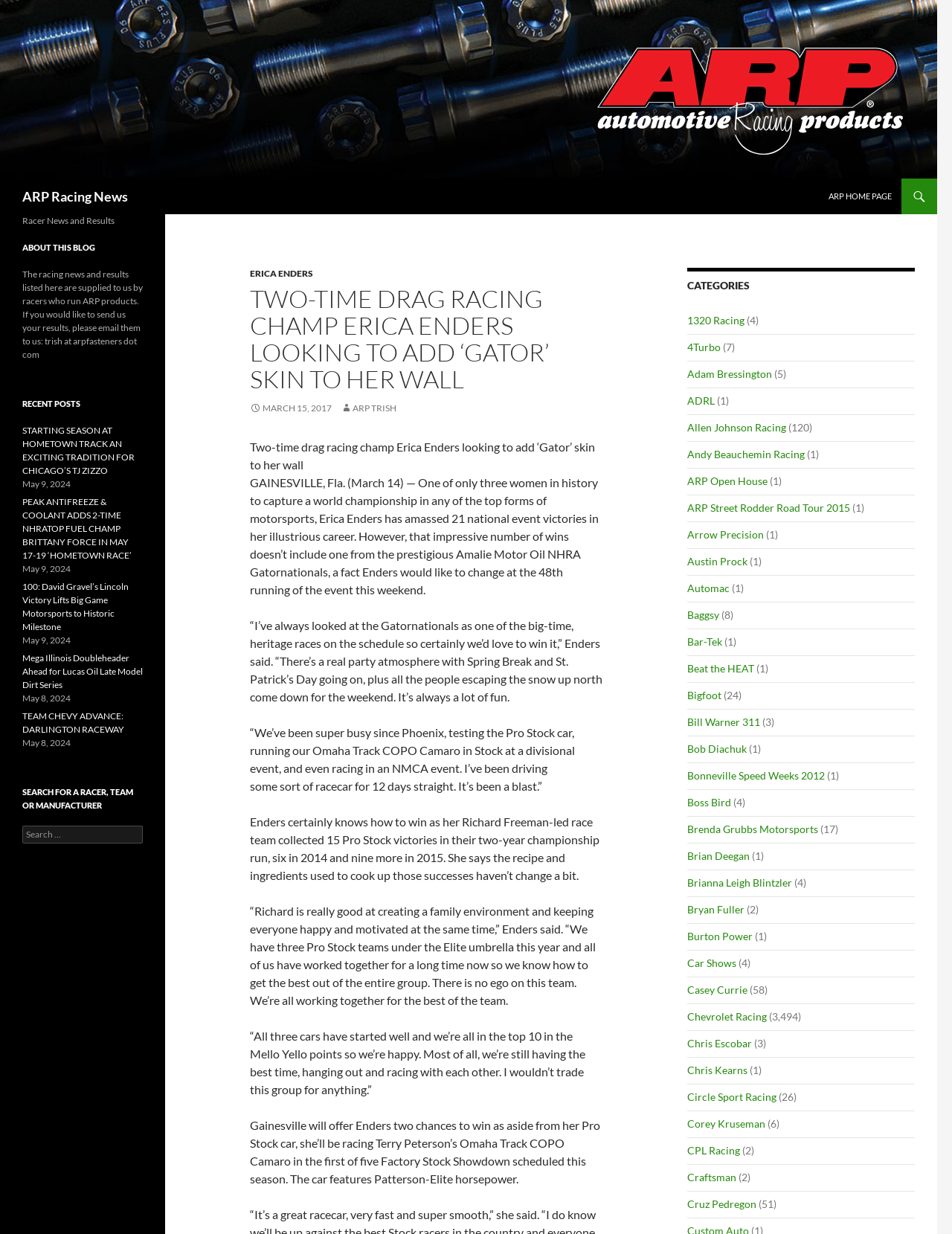How many Pro Stock victories did Erica Enders' team collect in 2014 and 2015?
Refer to the image and provide a one-word or short phrase answer.

15